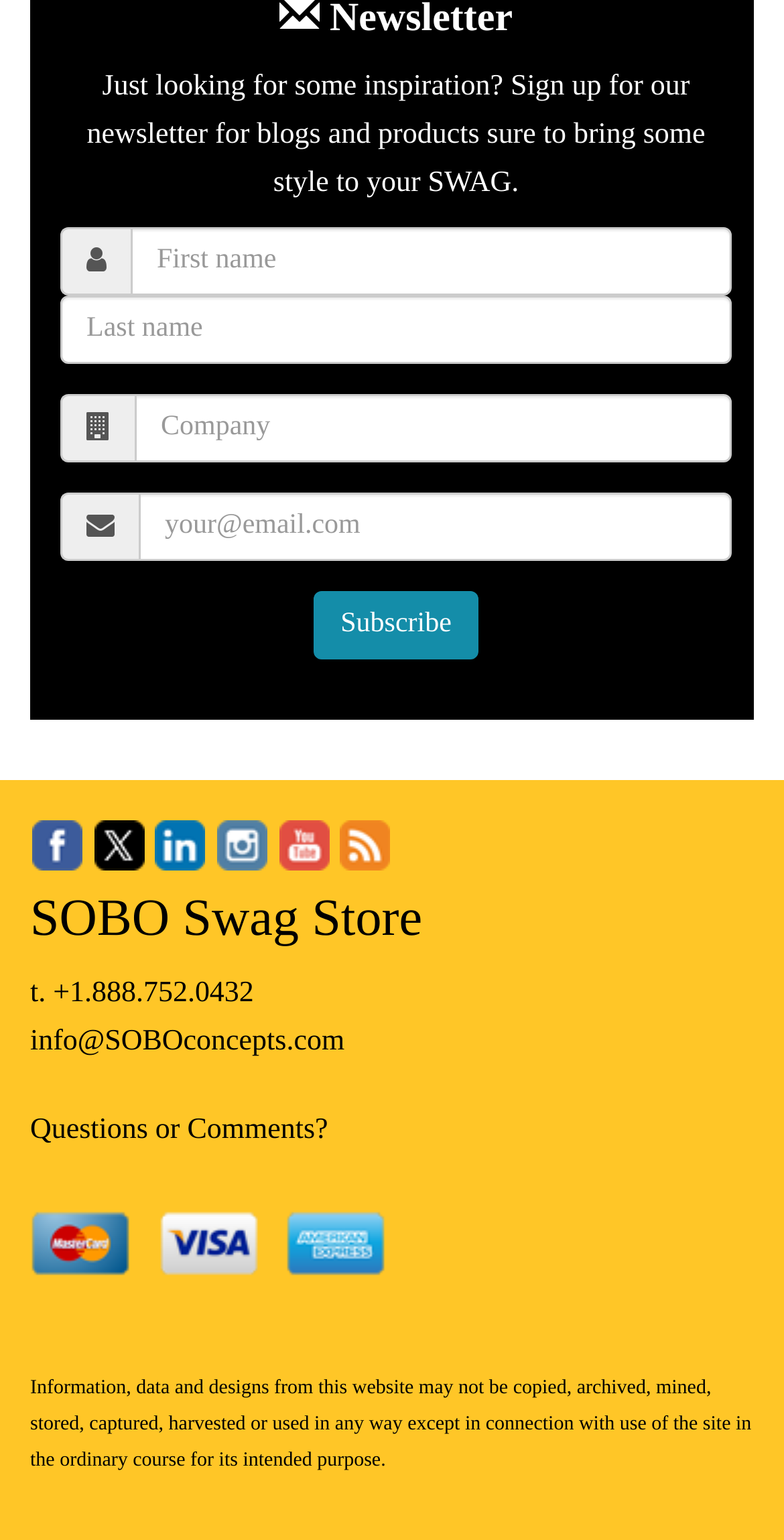Calculate the bounding box coordinates of the UI element given the description: "info@SOBOconcepts.com".

[0.038, 0.666, 0.439, 0.687]